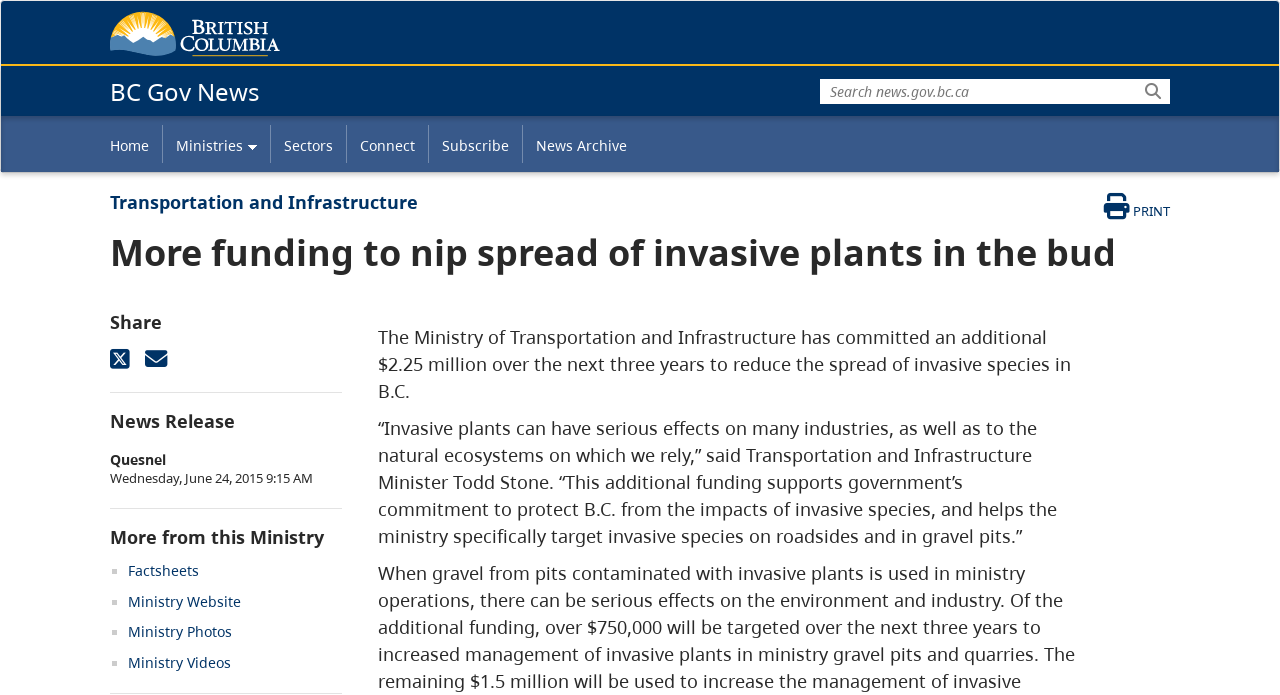Kindly respond to the following question with a single word or a brief phrase: 
What is the purpose of the additional funding?

To reduce the spread of invasive species